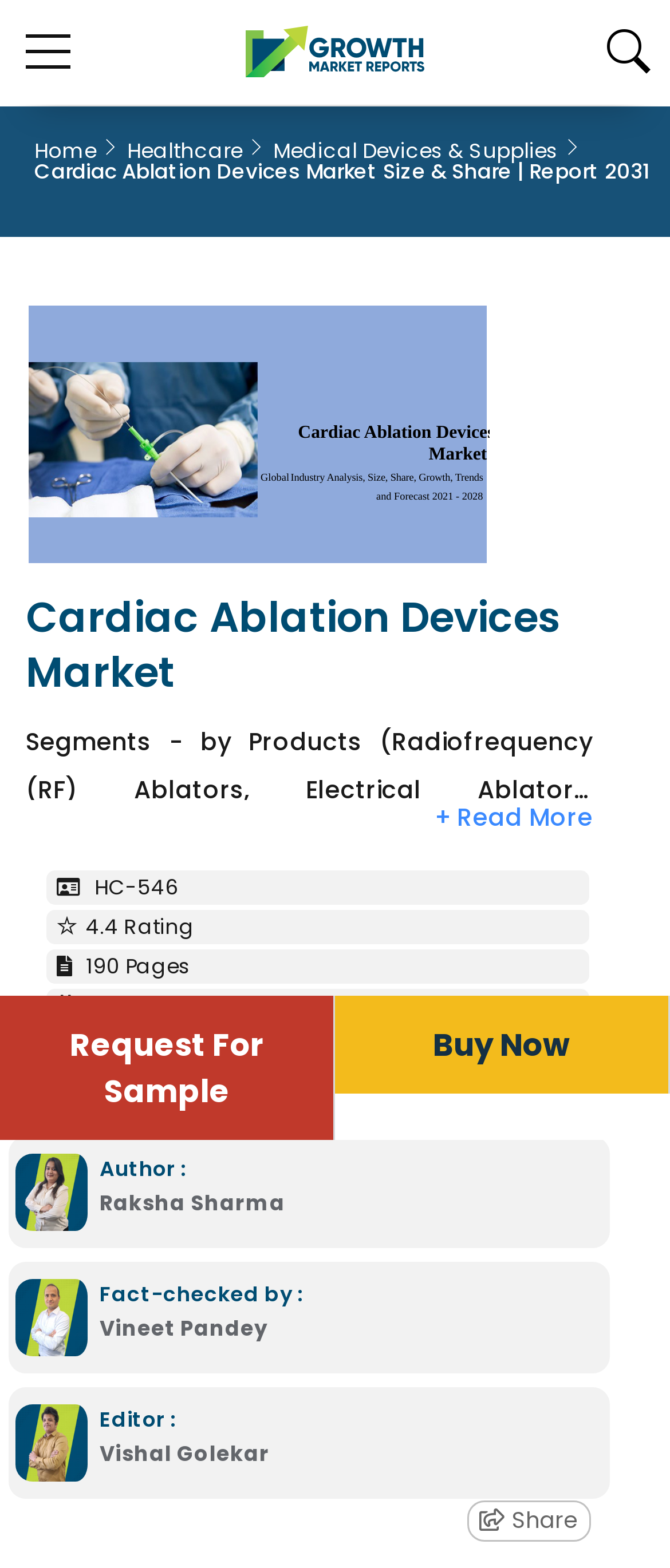What are the segments of the cardiac ablation devices market?
Respond with a short answer, either a single word or a phrase, based on the image.

Products, Applications, End-users, and Regions